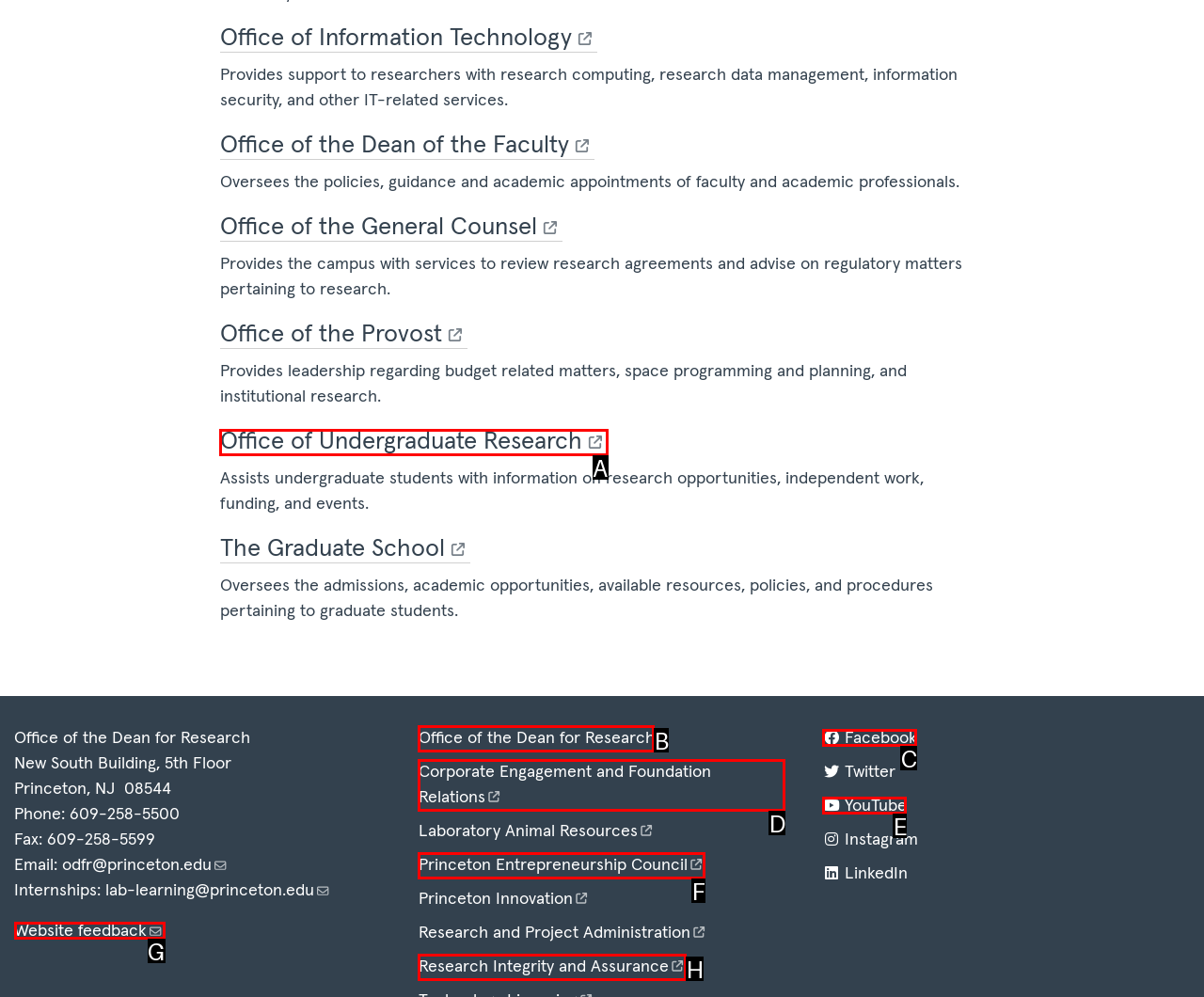Using the description: Facebook (Link is external)
Identify the letter of the corresponding UI element from the choices available.

C